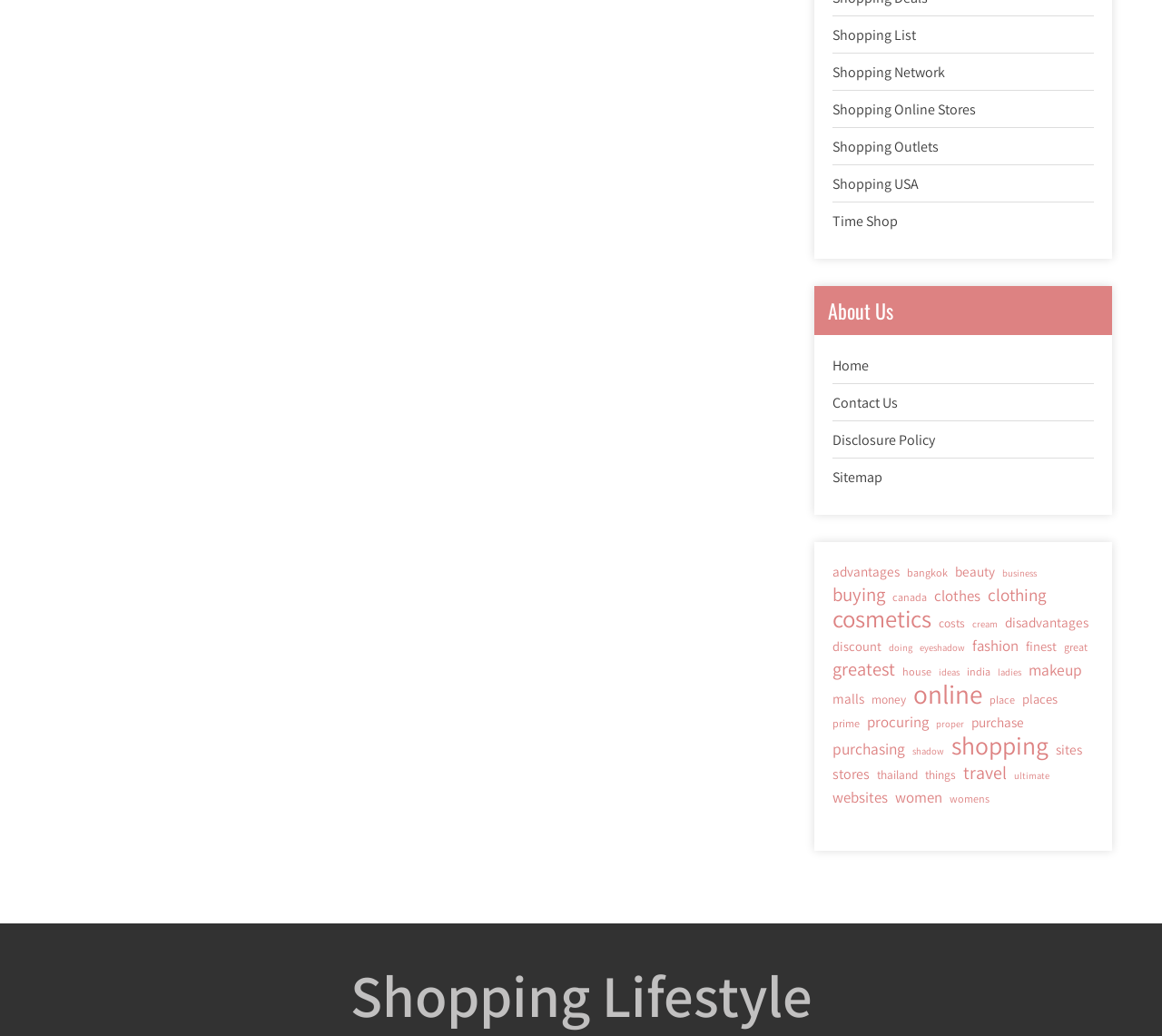How many items are there in the 'cosmetics' category?
Based on the screenshot, respond with a single word or phrase.

43